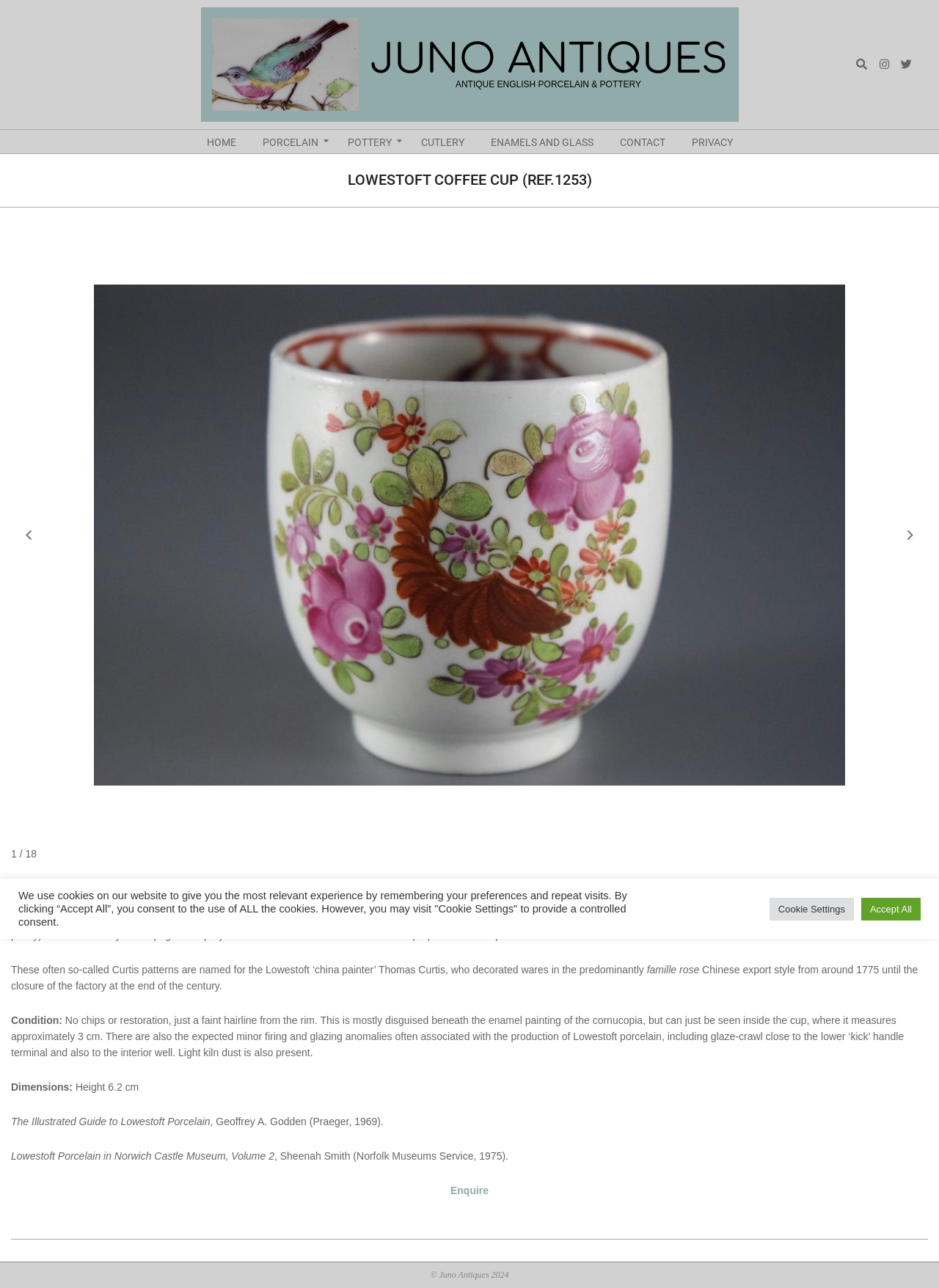Find the coordinates for the bounding box of the element with this description: "Enamels and Glass".

[0.508, 0.101, 0.646, 0.119]